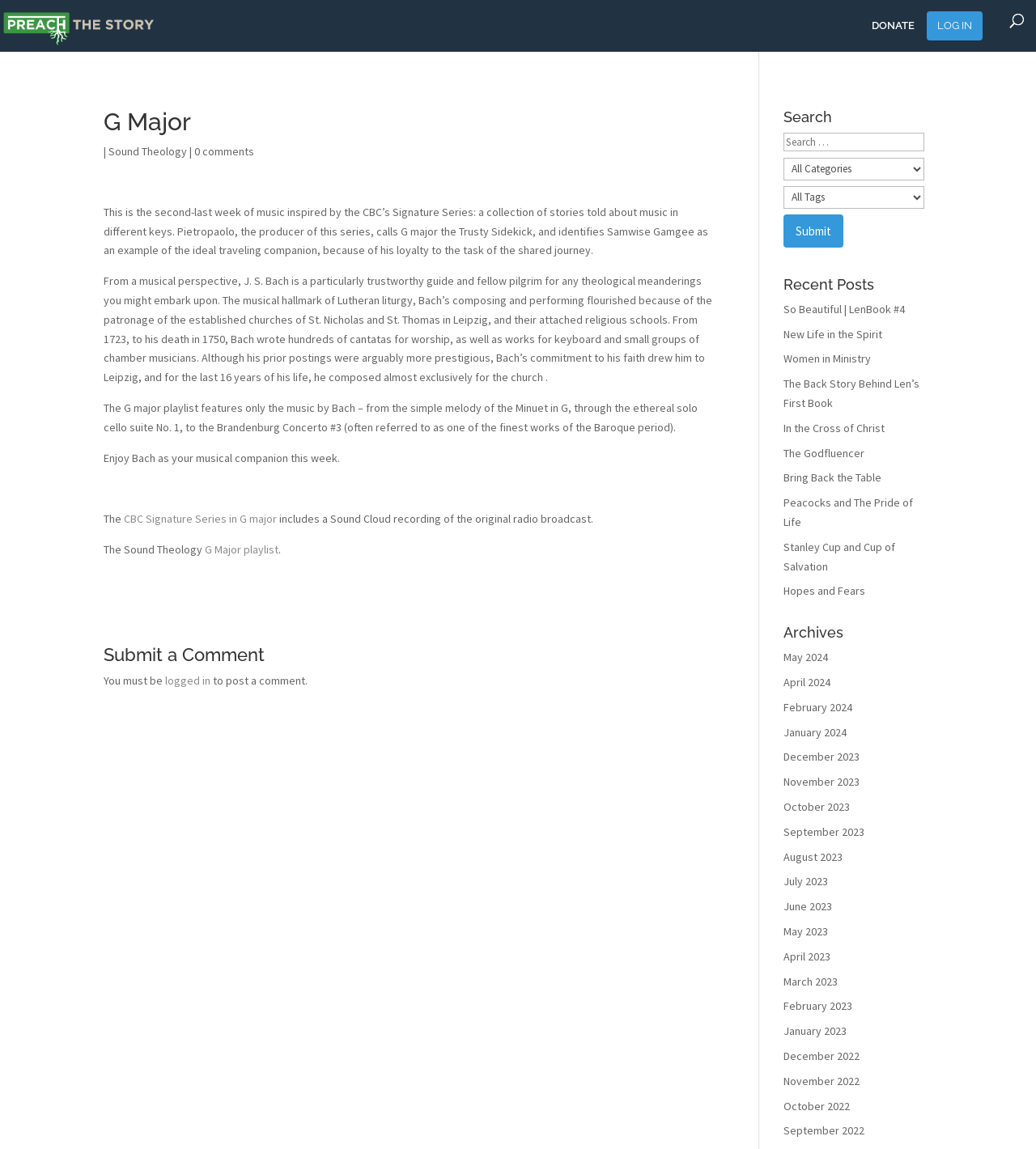Describe all visible elements and their arrangement on the webpage.

This webpage is about G Major and its relation to music and theology. At the top left, there is a link to "Preach The Story" accompanied by an image. On the top right, there are two links: "DONATE" and "LOG IN". 

Below the top section, there is an article with a heading "G Major" followed by a vertical line and a link to "Sound Theology". The article discusses how G major is considered the "Trusty Sidekick" and how J.S. Bach's music is a trustworthy guide for theological explorations. The text explains how Bach's compositions flourished in Leipzig and how his commitment to his faith led him to compose music exclusively for the church. 

The article also mentions a playlist featuring Bach's music, including the Minuet in G, the solo cello suite No. 1, and the Brandenburg Concerto #3. The text concludes by inviting readers to enjoy Bach's music as their companion for the week.

On the right side of the page, there are several sections. The first section is a search bar with a heading "Search" and a textbox to input search queries. Below the search bar, there is a section with a heading "Recent Posts" featuring links to several articles, including "So Beautiful | LenBook #4", "New Life in the Spirit", and "Women in Ministry". 

Further down, there is a section with a heading "Archives" featuring links to monthly archives from May 2024 to December 2022. At the bottom left of the page, there is a section with a heading "Submit a Comment" where users can log in to post a comment.